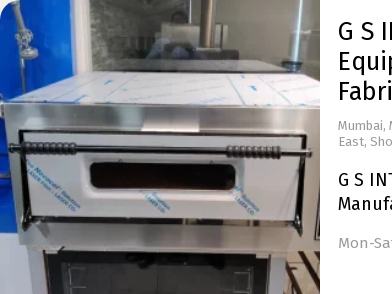Provide a comprehensive description of the image.

The image features a commercial kitchen appliance from G S International, specializing in imported kitchen equipment and customized fabrication. The focus is on a stainless steel oven, showcasing a sleek design with a front-loading door equipped with a handle, ideal for baking and cooking in professional kitchens. The background hints at a modern facility, likely demonstrating the quality and innovation of their products. This business is located in Andheri East, Mumbai, and operates Monday to Saturday, catering to various culinary needs. The image is part of their promotional material, emphasizing their expertise and commitment to providing high-quality kitchen solutions.